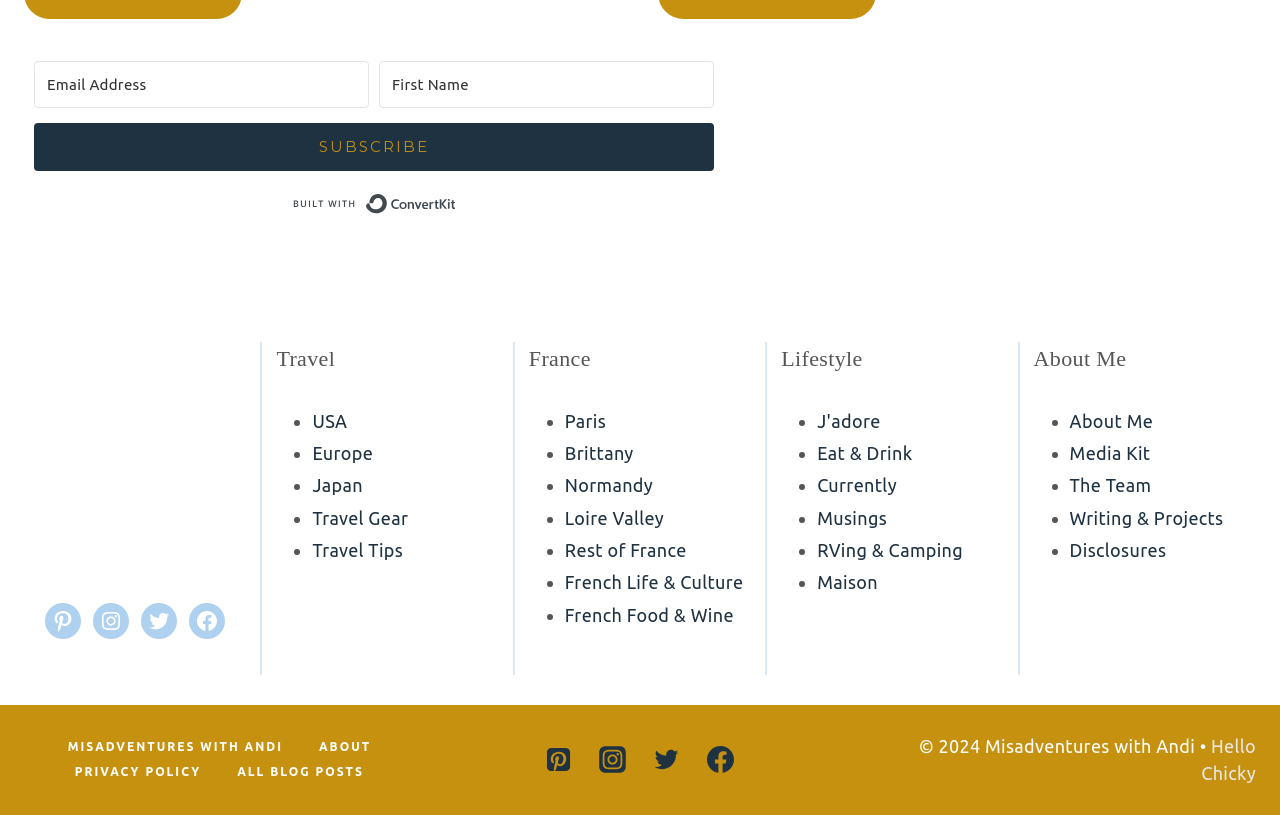Highlight the bounding box of the UI element that corresponds to this description: "Travel Gear".

[0.244, 0.623, 0.319, 0.647]